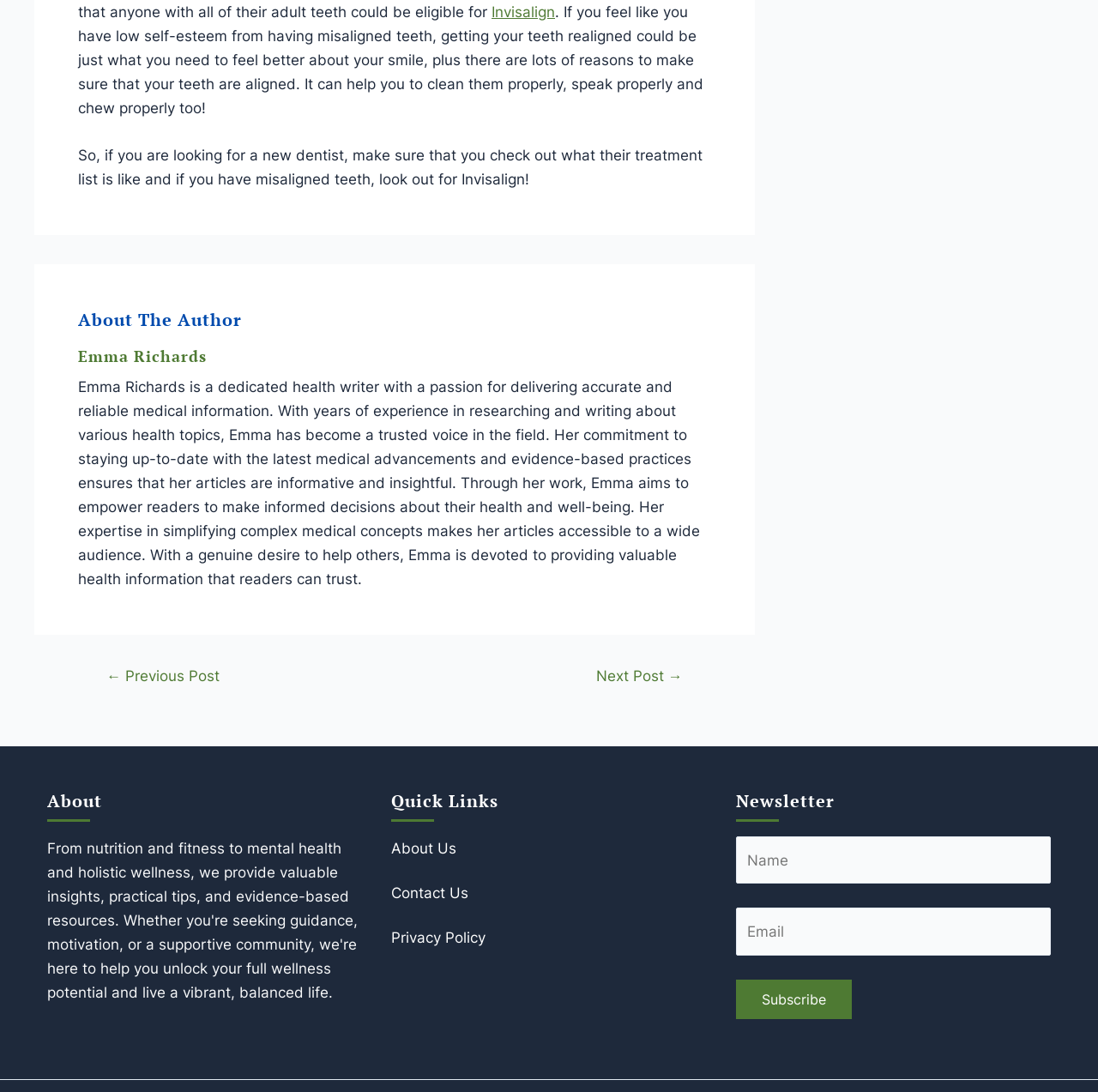What is the profession of Emma Richards?
Could you answer the question in a detailed manner, providing as much information as possible?

Emma Richards' profession can be determined by reading her bio, which describes her as a 'dedicated health writer' with a passion for delivering accurate and reliable medical information.